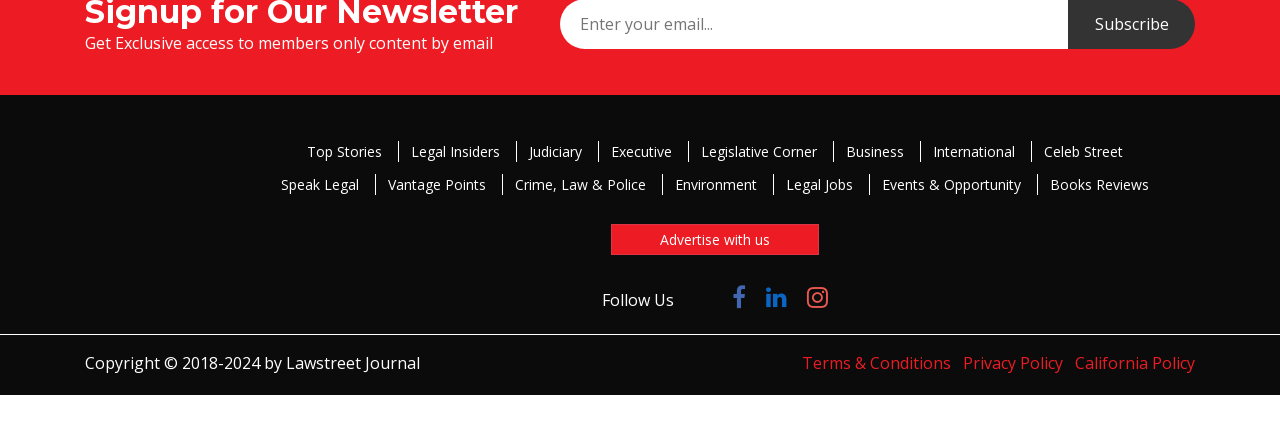Determine the bounding box coordinates of the clickable area required to perform the following instruction: "Click on Top Stories". The coordinates should be represented as four float numbers between 0 and 1: [left, top, right, bottom].

[0.23, 0.33, 0.308, 0.379]